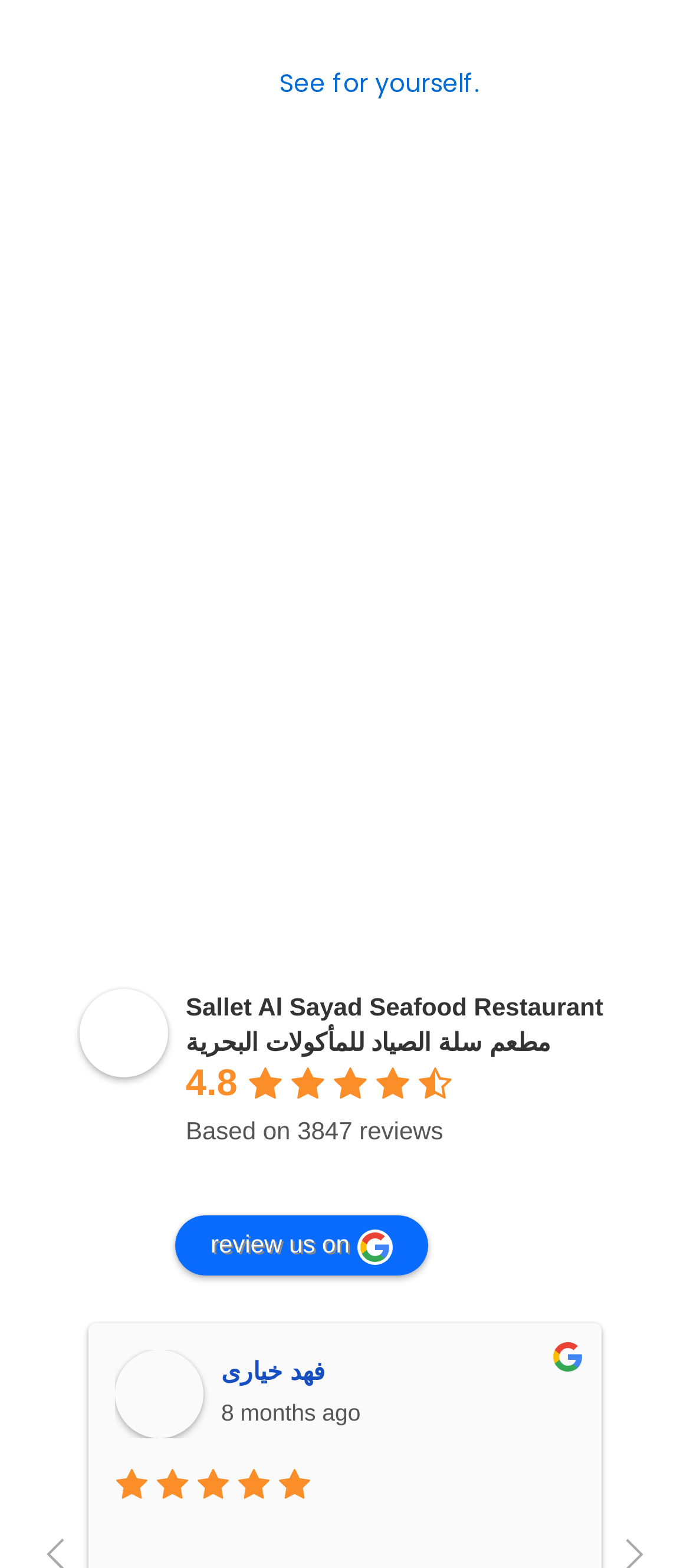Please give a concise answer to this question using a single word or phrase: 
How long ago was the review written?

8 months ago